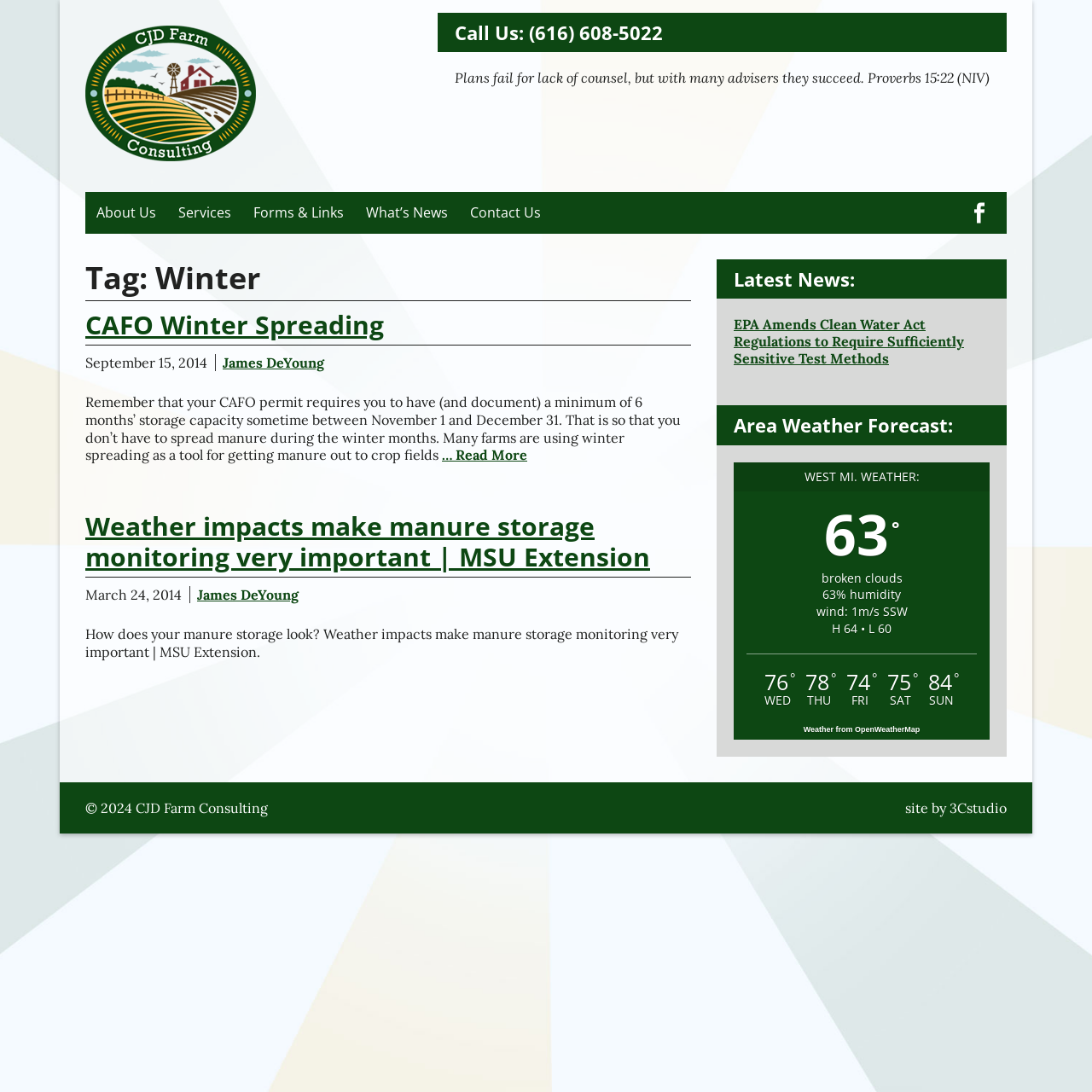Using the description: "site", identify the bounding box of the corresponding UI element in the screenshot.

None